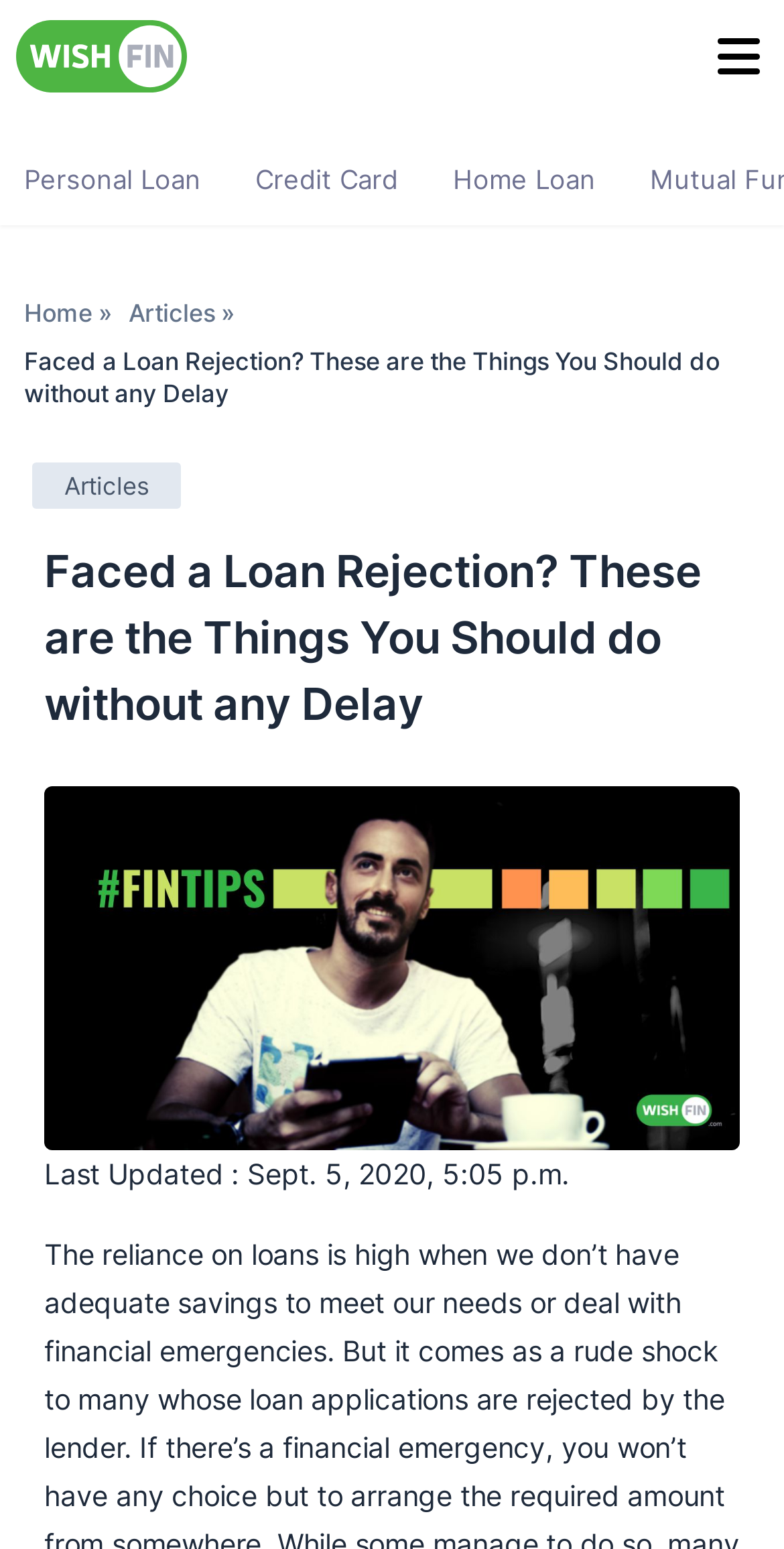How many navigation links are there at the top of the webpage?
Using the image, elaborate on the answer with as much detail as possible.

By examining the links at the top of the webpage, I found that there are four navigation links: Personal Loan, Credit Card, Home Loan, and Home. These links are located at the top of the webpage, indicating that they are important navigation options.